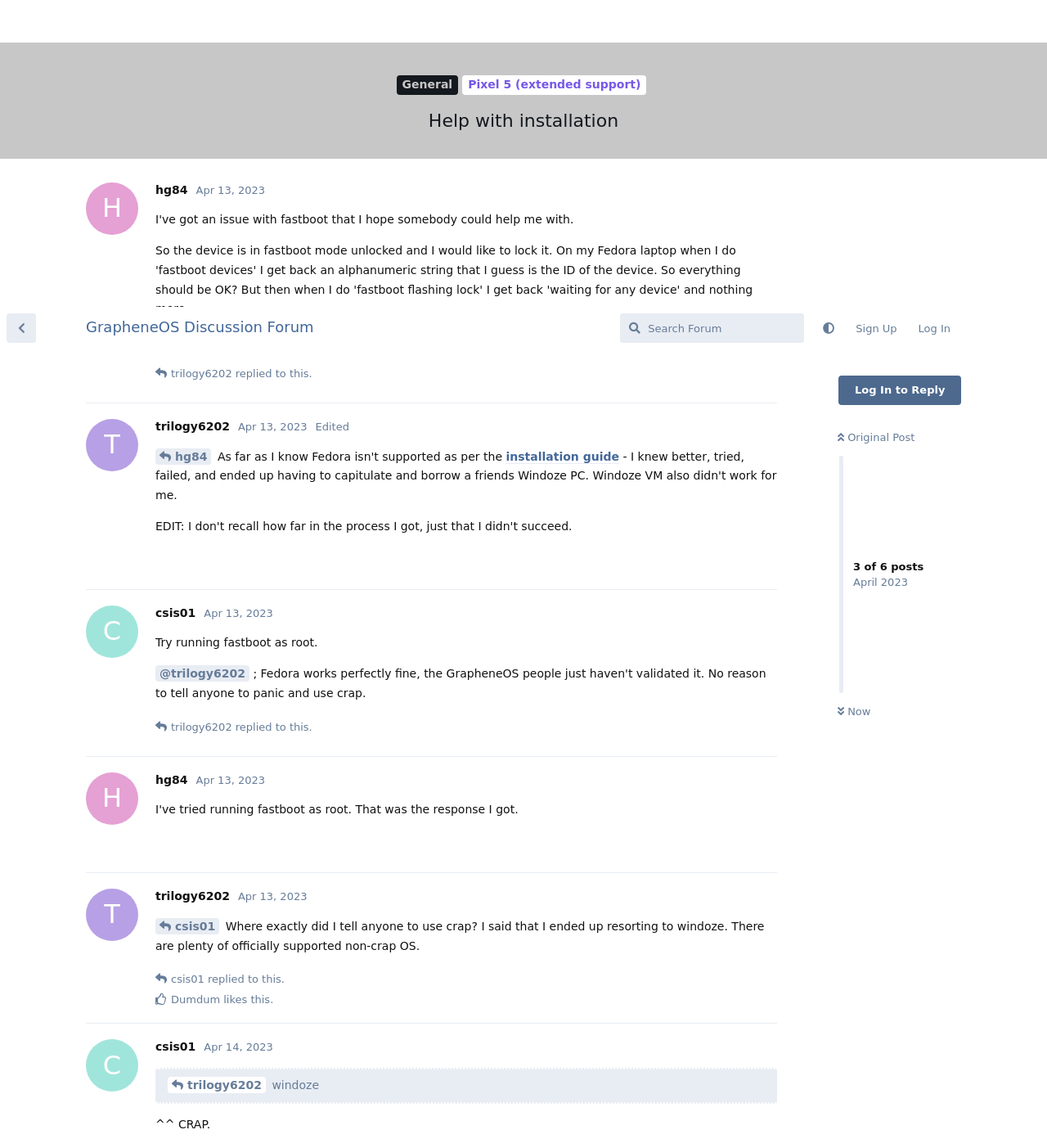Please locate the bounding box coordinates of the element that needs to be clicked to achieve the following instruction: "Log in". The coordinates should be four float numbers between 0 and 1, i.e., [left, top, right, bottom].

[0.867, 0.006, 0.918, 0.032]